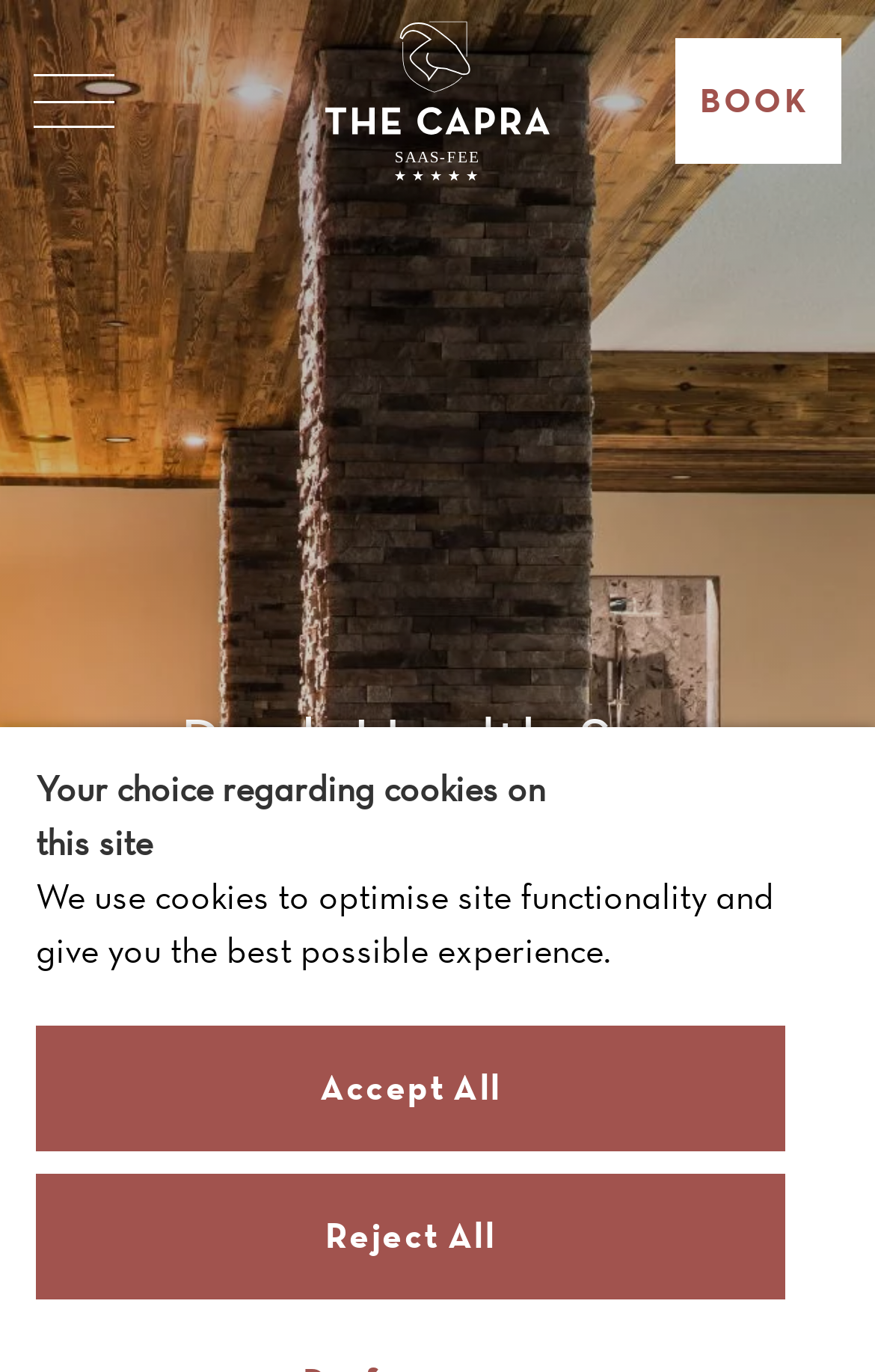What is the rating system used?
Refer to the image and offer an in-depth and detailed answer to the question.

I found a series of StaticText elements with the texts 'A', '-', 'F', and 'E' at coordinates [0.463, 0.108, 0.476, 0.121], [0.502, 0.108, 0.509, 0.121], [0.511, 0.108, 0.521, 0.121], and [0.523, 0.108, 0.534, 0.121], which suggests a rating system using letters A to F.